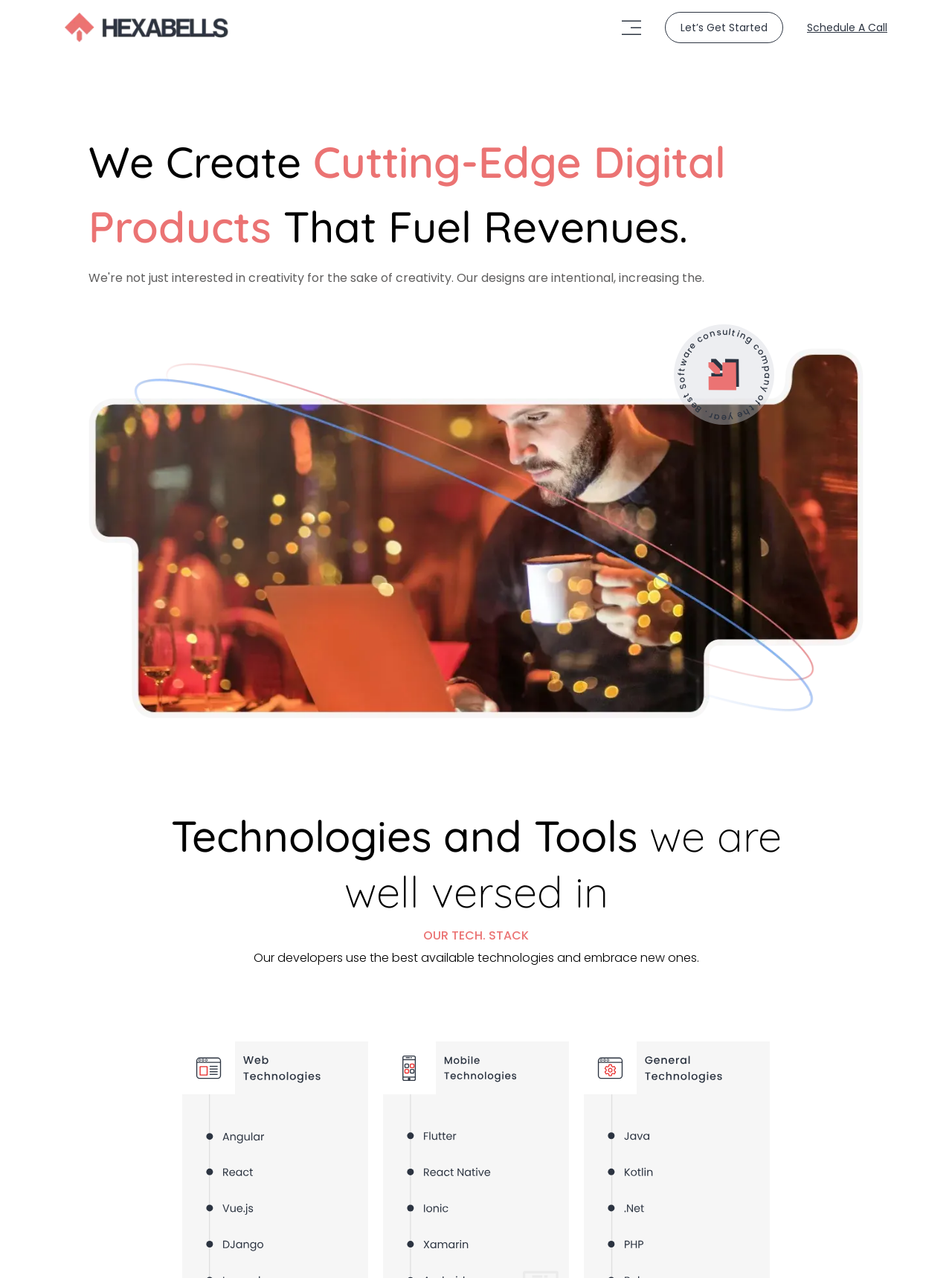Please identify and generate the text content of the webpage's main heading.

We Create Cutting-Edge Digital Products That Fuel Revenues.